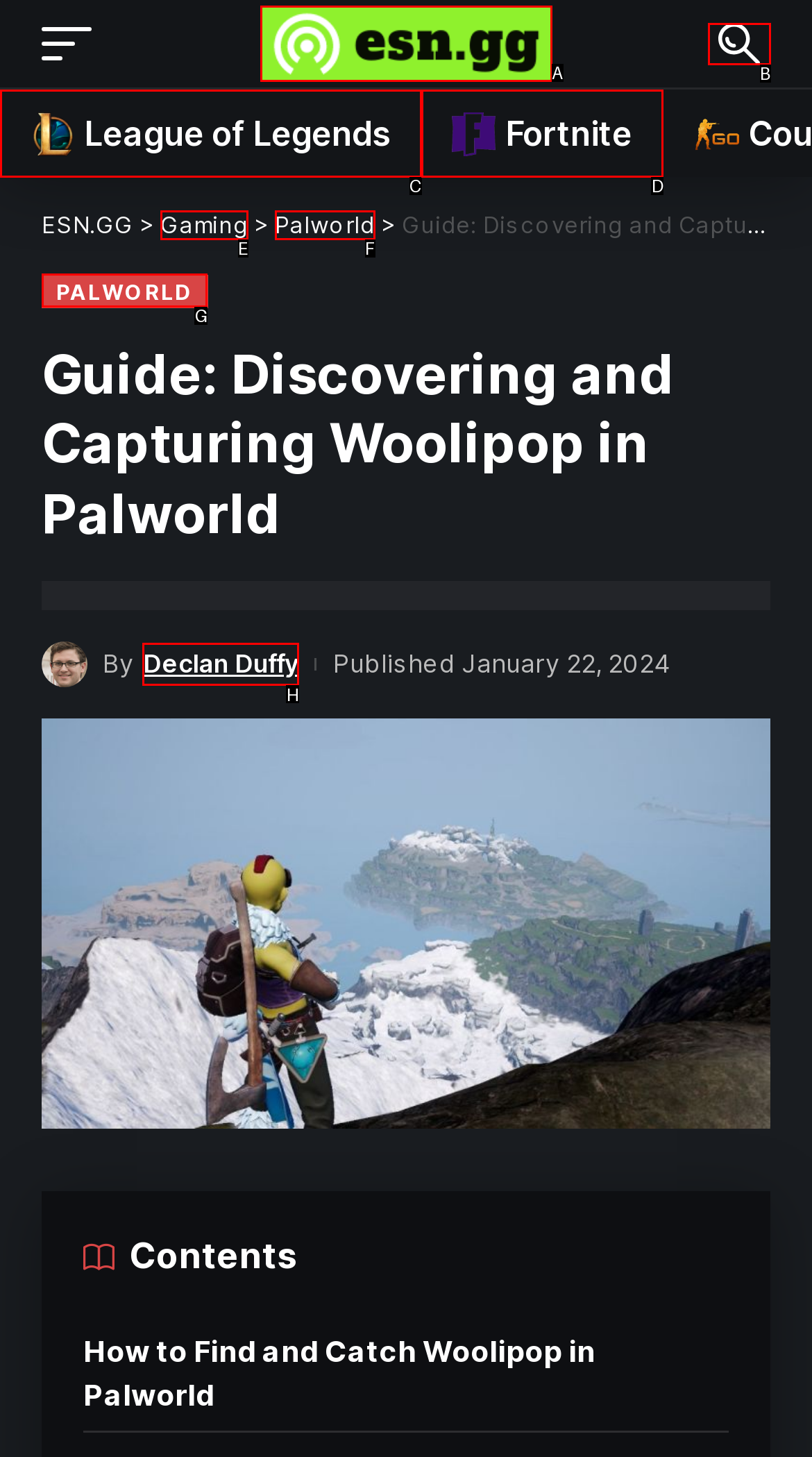Match the following description to the correct HTML element: Declan Duffy Indicate your choice by providing the letter.

H